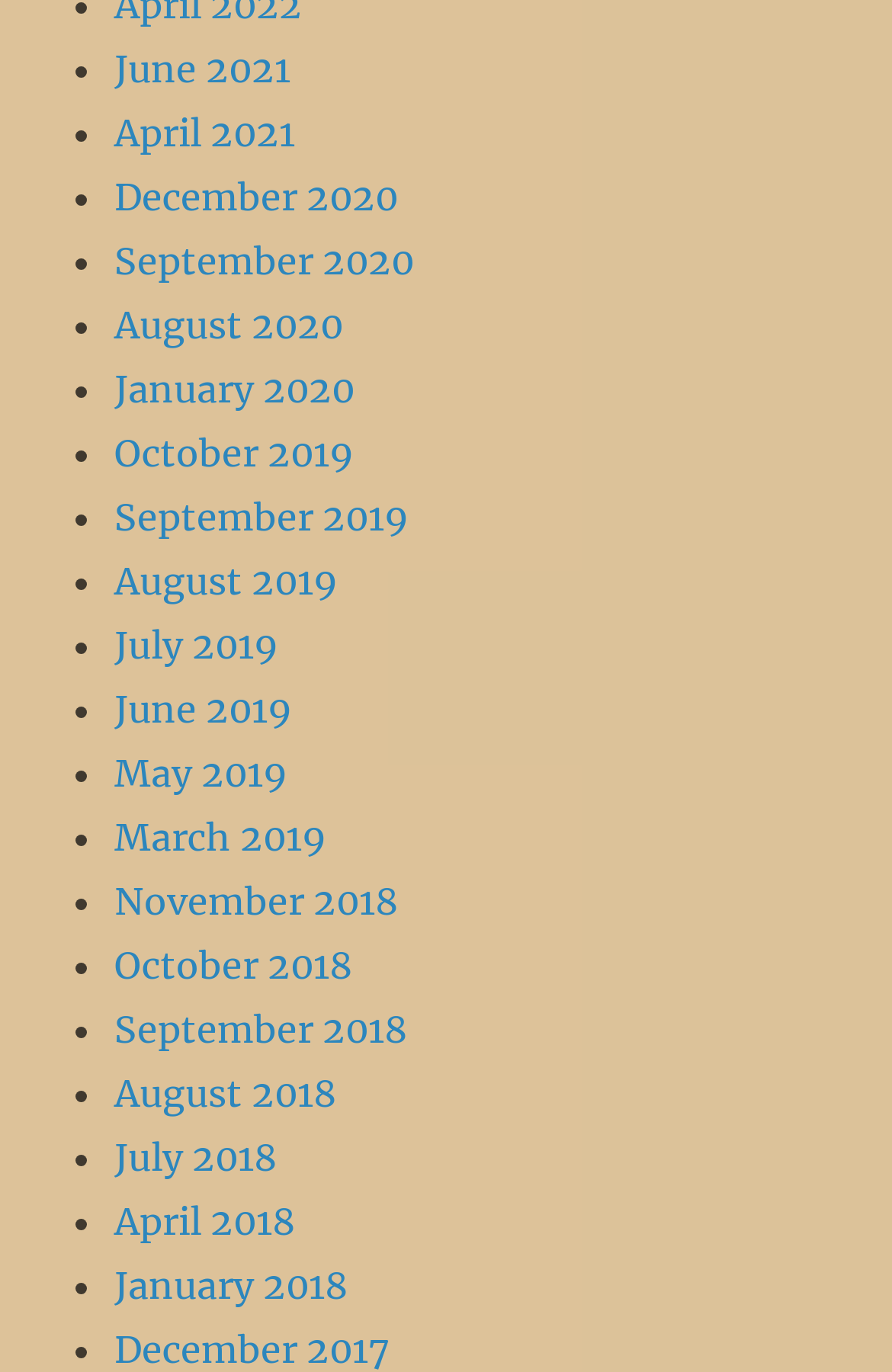Use one word or a short phrase to answer the question provided: 
How many links are on this webpage?

30